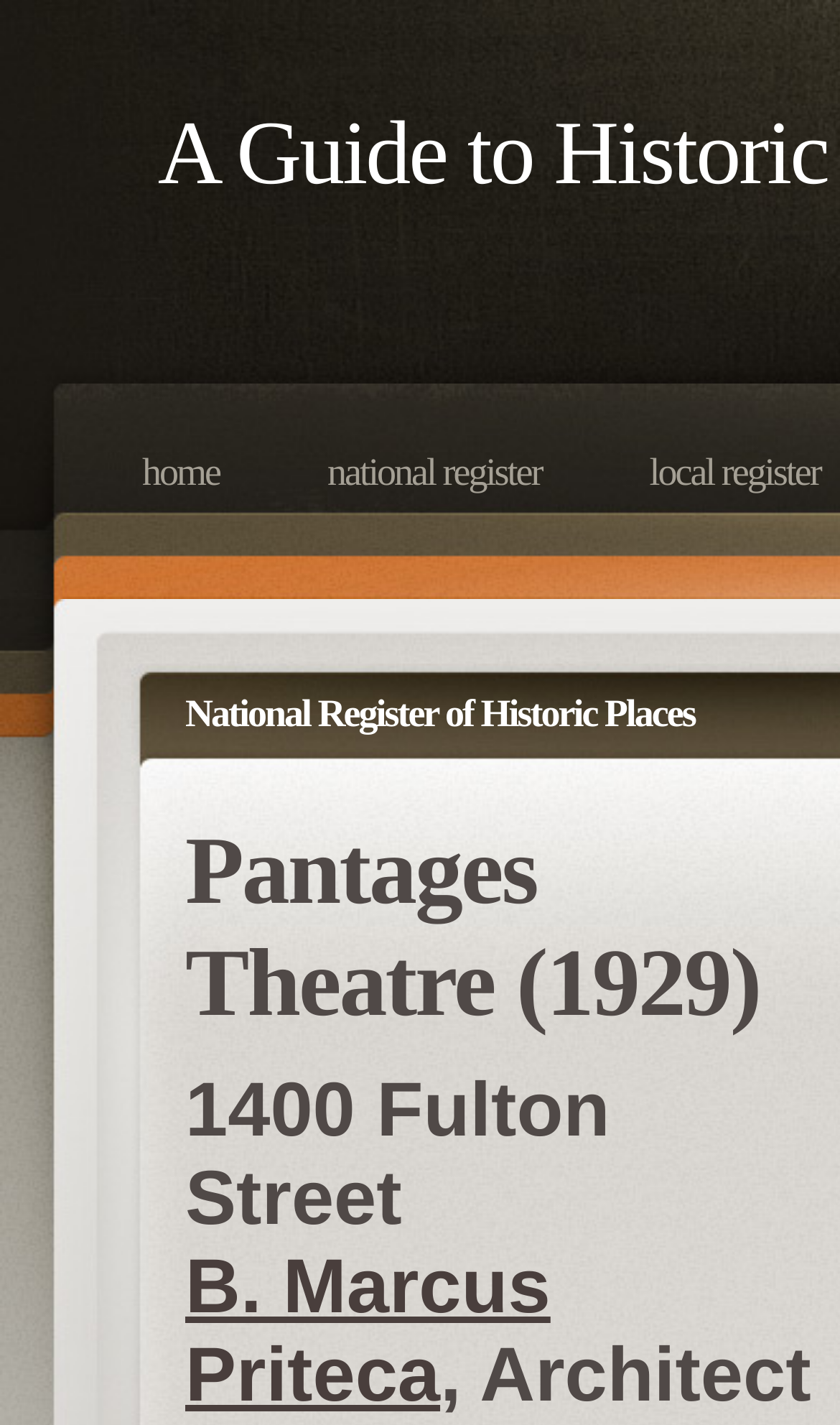Can you determine the main header of this webpage?


A Guide to Historic Architecture in Fresno, California